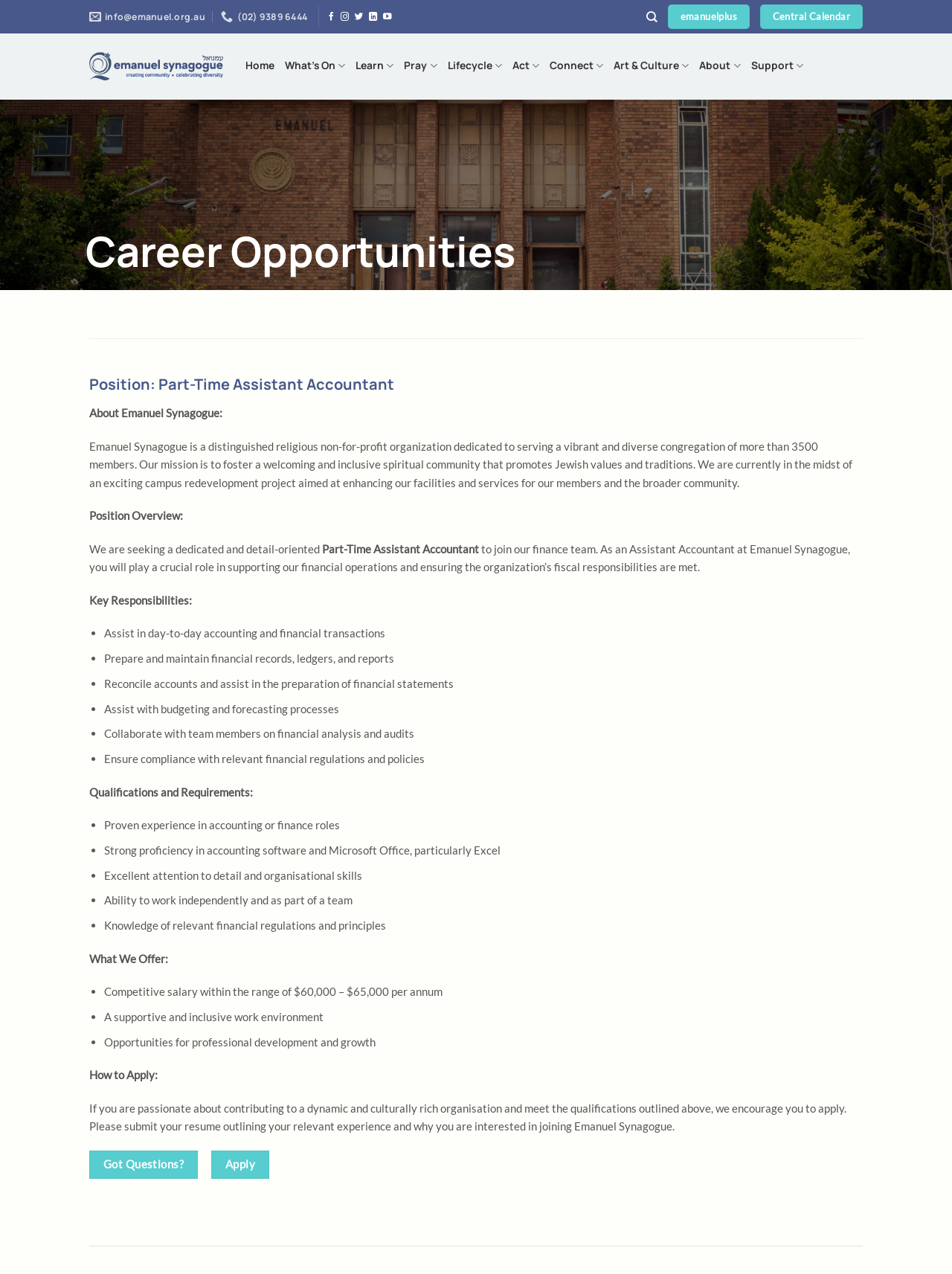Please determine the bounding box coordinates for the element that should be clicked to follow these instructions: "Contact via email".

[0.094, 0.004, 0.216, 0.022]